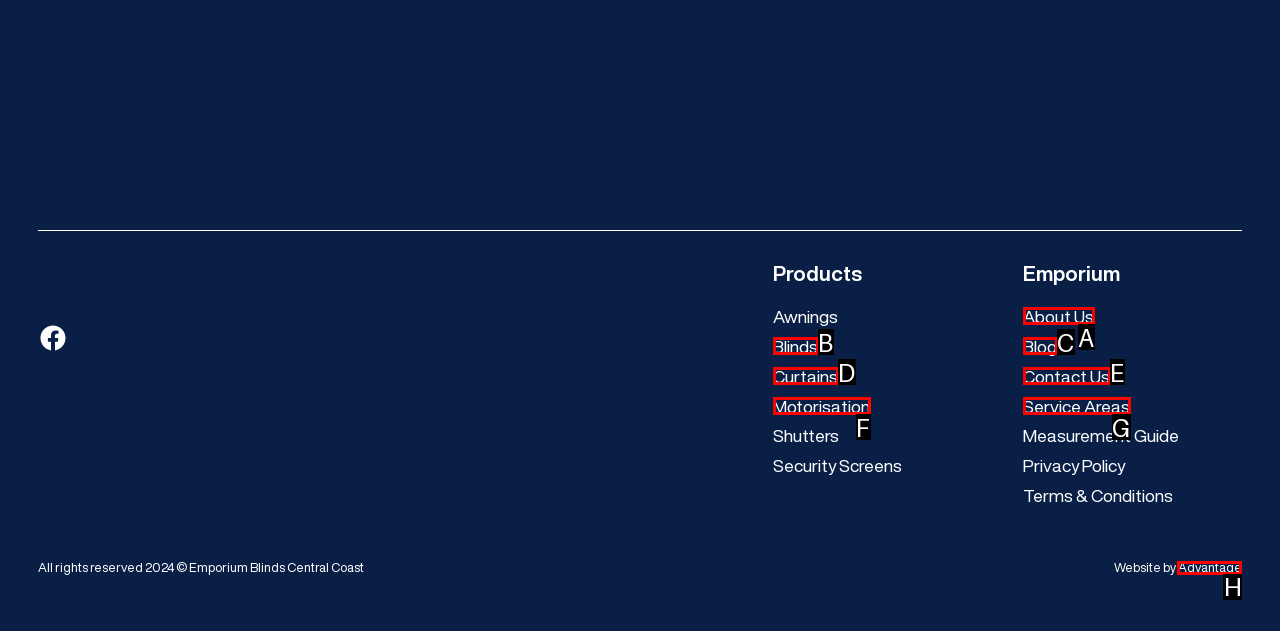Tell me the letter of the option that corresponds to the description: Service Areas
Answer using the letter from the given choices directly.

G